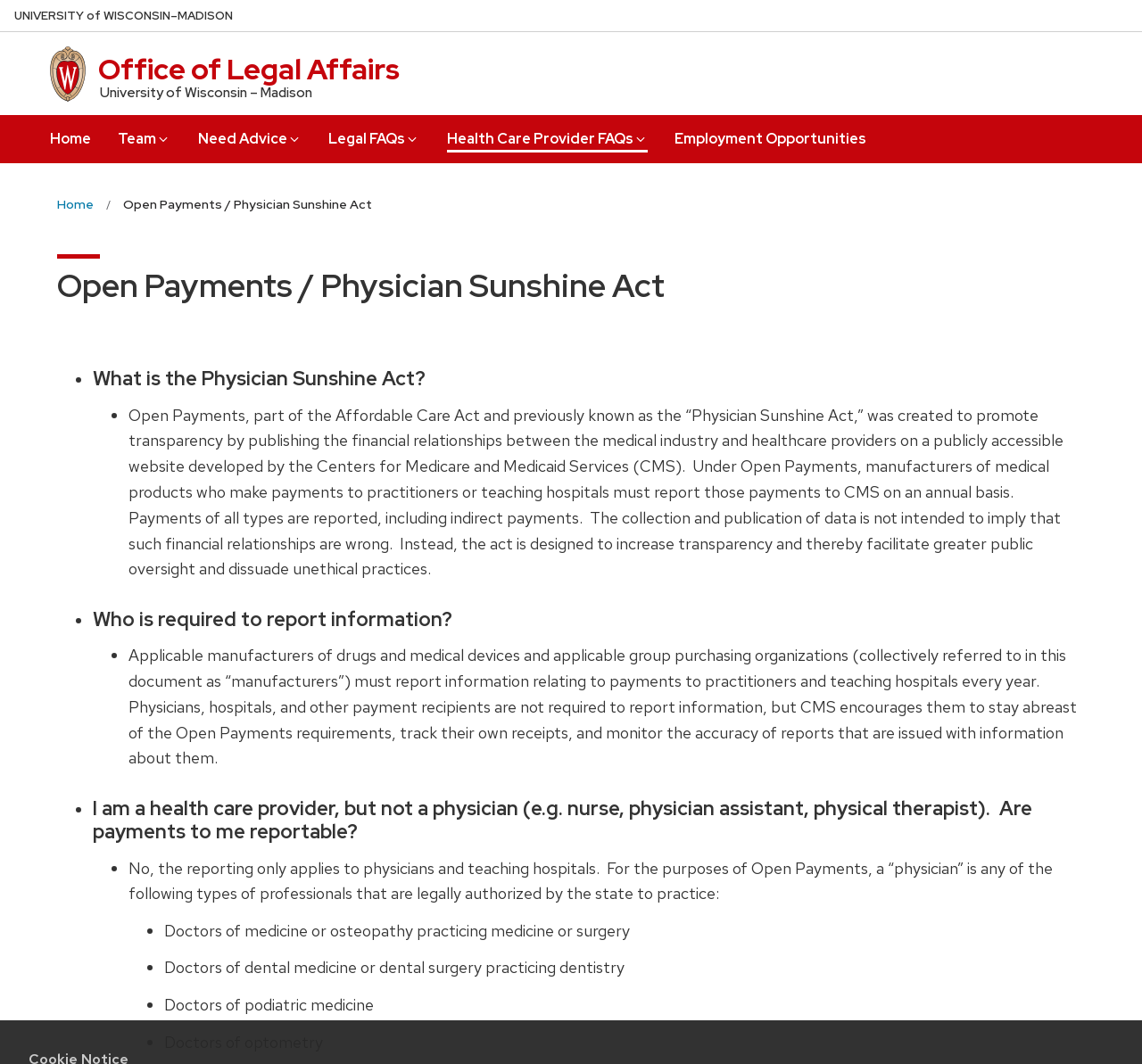Please analyze the image and provide a thorough answer to the question:
What types of professionals are considered physicians for the purposes of Open Payments?

The webpage lists the following types of professionals as being legally authorized by the state to practice and therefore considered physicians for the purposes of Open Payments: doctors of medicine or osteopathy practicing medicine or surgery, doctors of dental medicine or dental surgery practicing dentistry, doctors of podiatric medicine, and doctors of optometry.